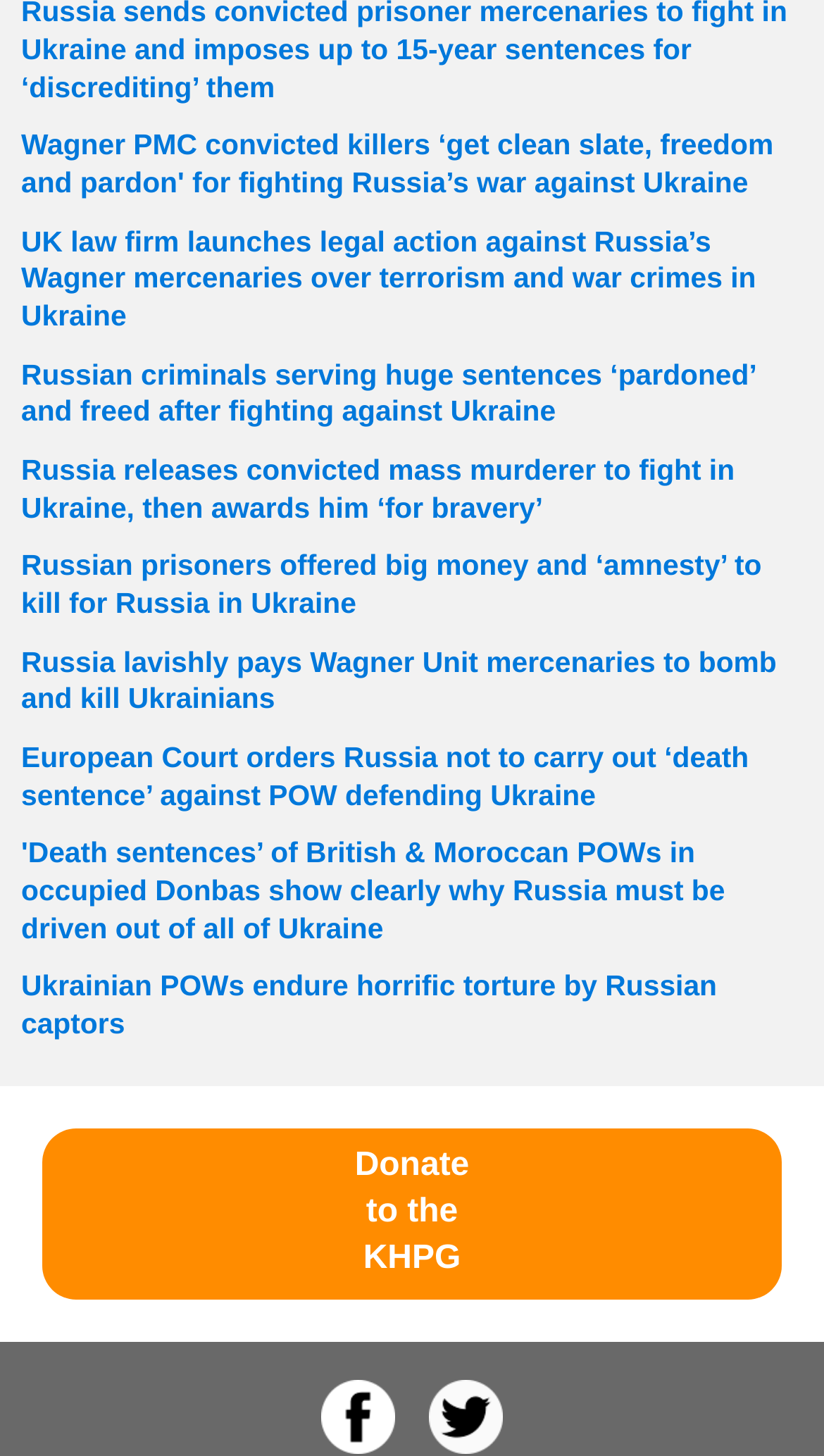Locate the bounding box coordinates of the area you need to click to fulfill this instruction: 'Take the cyber security effectiveness assessment'. The coordinates must be in the form of four float numbers ranging from 0 to 1: [left, top, right, bottom].

None